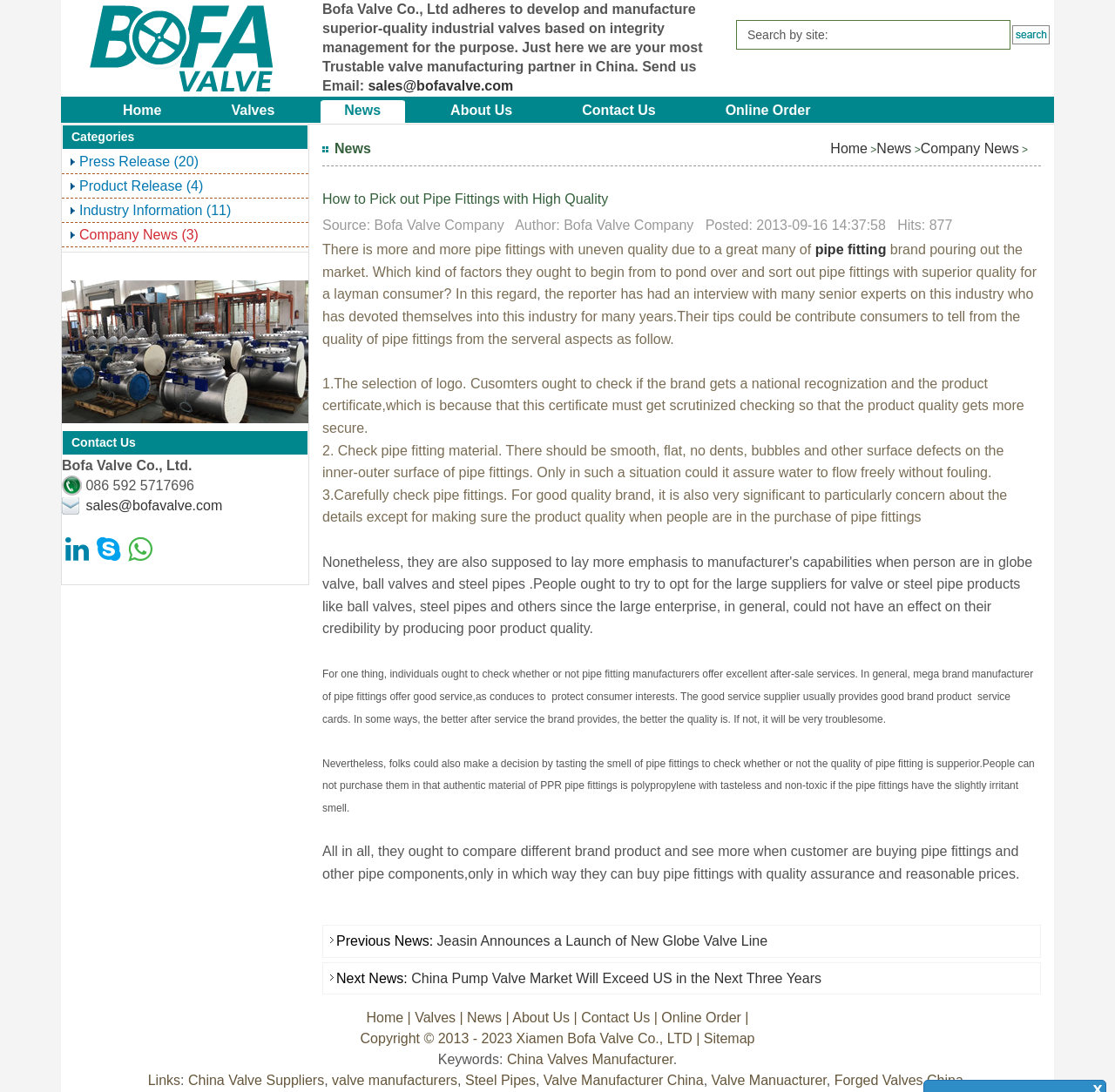Create a detailed description of the webpage's content and layout.

The webpage is about Bofa Valve Company, an industrial valve manufacturer and supplier in China. At the top, there is a logo and a navigation menu with links to "Home", "Valves", "News", "About Us", "Contact Us", and "Online Order". Below the navigation menu, there is a search bar and a button.

The main content of the webpage is an article titled "How to Pick out Pipe Fittings with High Quality". The article discusses the importance of selecting high-quality pipe fittings and provides tips for consumers to identify superior-quality pipe fittings. The tips include checking the brand's national recognition and product certificate, inspecting the pipe fitting material, and evaluating the after-sale services provided by the manufacturer.

The article is divided into sections, each discussing a specific factor to consider when selecting pipe fittings. The text is accompanied by links to related news articles and other relevant pages on the website.

On the right side of the webpage, there is a sidebar with links to categories, including "Press Release", "Product Release", "Industry Information", and "Company News". There are also links to social media platforms and a contact form.

At the bottom of the webpage, there is a footer with links to "Home", "Valves", "News", "About Us", "Contact Us", and "Online Order", as well as a copyright notice and a sitemap link. There are also keywords related to the company's products and services, including "China Valves Manufacturer", "Valve Suppliers", and "Steel Pipes".